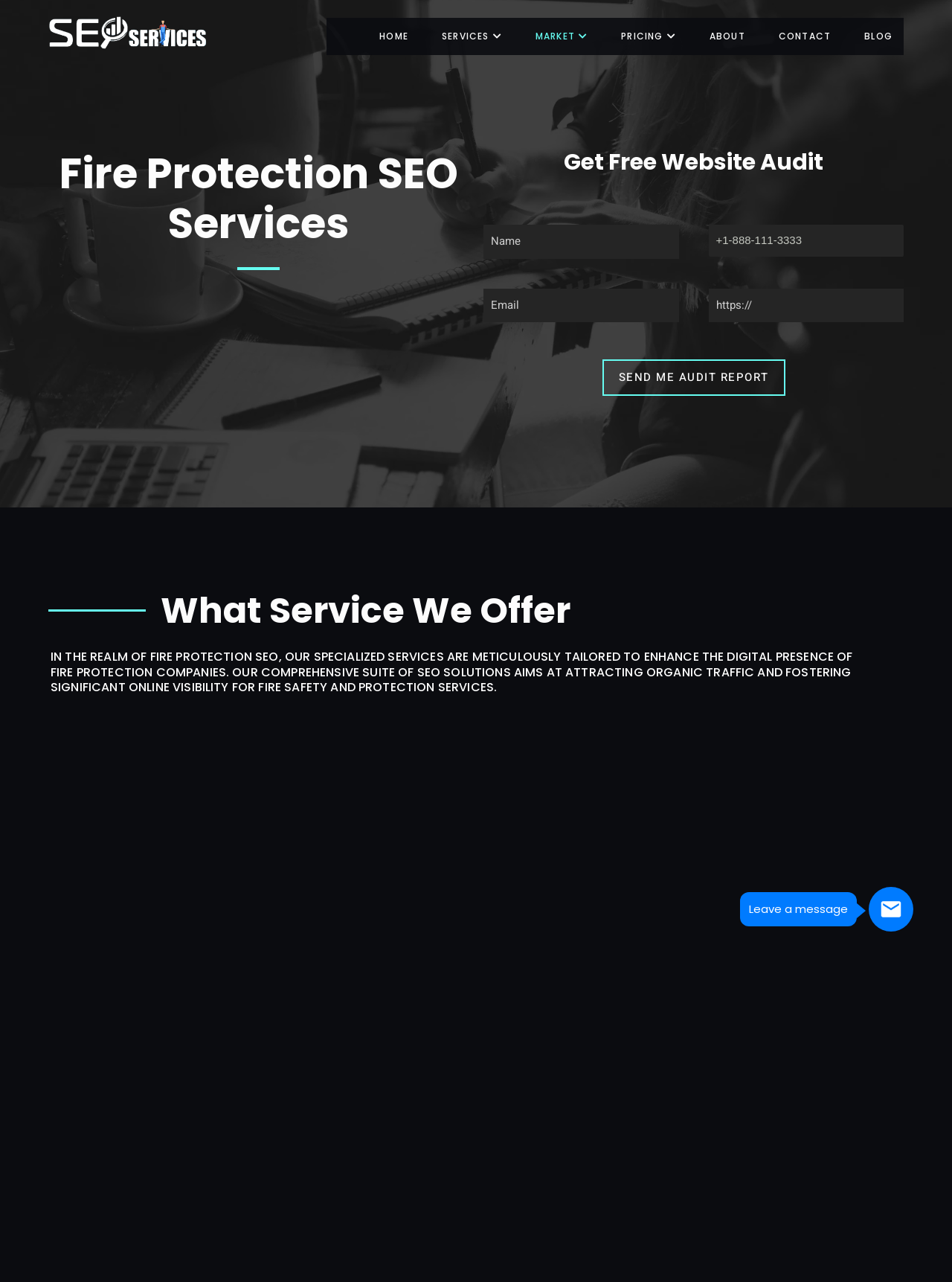Give an in-depth explanation of the webpage layout and content.

This webpage is about a company that specializes in local fire protection SEO services. At the top left corner, there is a small image. Below it, there is a heading that reads "Fire Protection SEO Services". 

On the top navigation bar, there are seven links: "HOME", "SERVICES", "MARKET", "PRICING", "ABOUT", "CONTACT", and "BLOG", which are evenly spaced and aligned horizontally. 

Below the navigation bar, there is a heading that reads "Get Free Website Audit". Underneath it, there are four text boxes for users to input their "Name", phone number, "Email", and website URL. 

To the right of the text boxes, there is a button that reads "SEND ME AUDIT REPORT". Above the button, there is a "Leave a message" section with a round button. 

Further down the page, there is a heading that reads "What Service We Offer". Below it, there is a paragraph of text that describes the company's specialized SEO services for fire protection companies, aiming to enhance their digital presence and attract organic traffic.